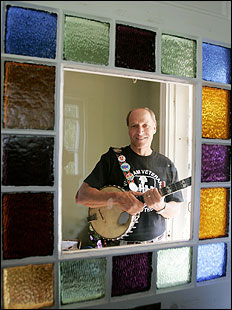Break down the image into a detailed narrative.

The image features Pat Scanlon, a Vietnam veteran, captured smiling as he holds a banjo, symbolizing his commitment to musical activism. He stands framed by a colorful mosaic border of glass tiles that enhance the warmth of the moment. Dressed in a black T-shirt adorned with various buttons, including one that reads "I am a Veteran," his expression reflects both pride and the weight of his experiences. This photograph accompanies a narrative highlighting Scanlon's recent musical endeavors, where he has composed songs protest against the Iraq War, aiming to inspire a new wave of activism akin to the movements of the past. The image powerfully illustrates the intertwining of his musical talent with his passion for peace and social justice.